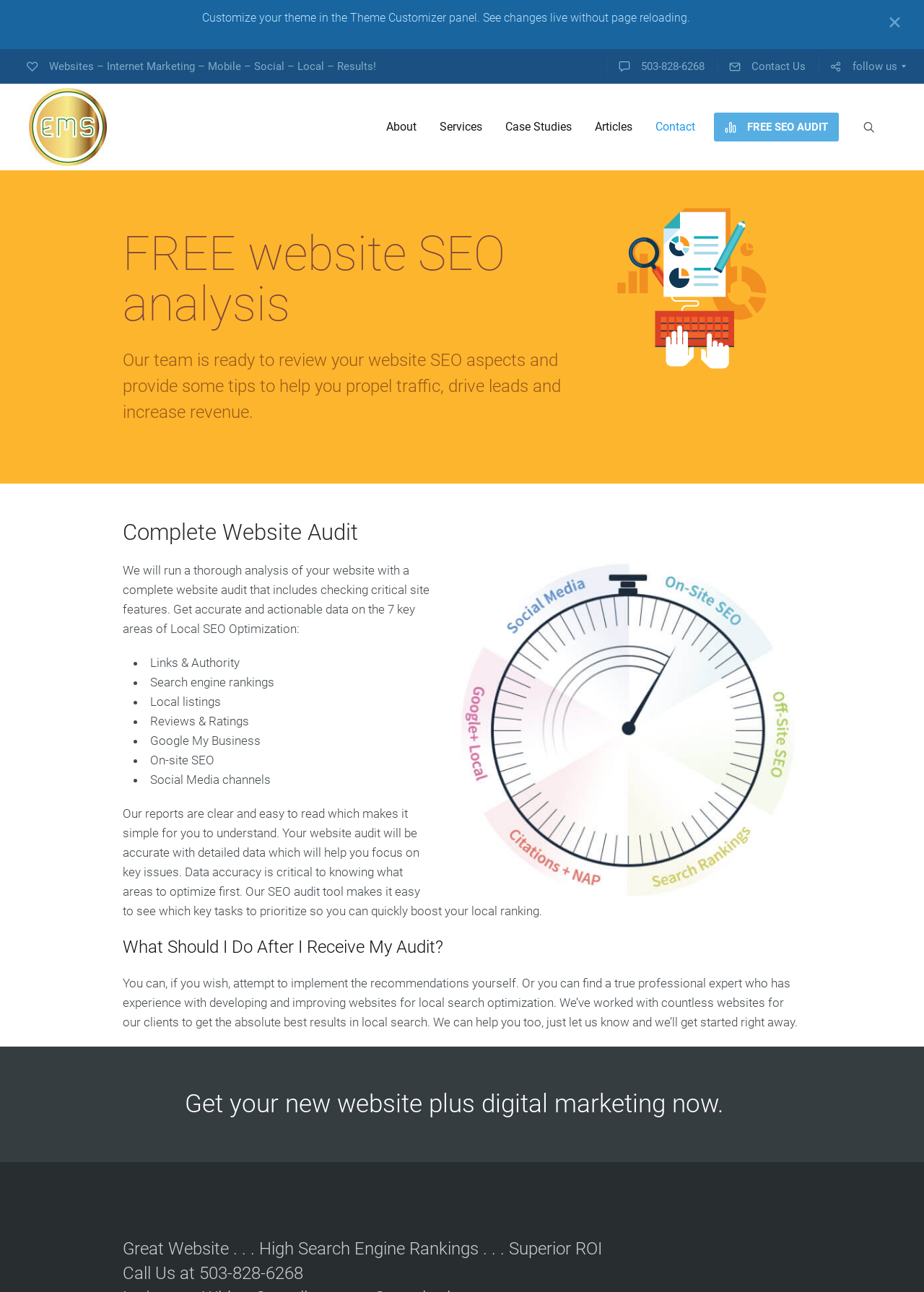How many key areas of Local SEO Optimization are checked in the website audit?
Please provide an in-depth and detailed response to the question.

I found the number of key areas checked by reading the list of areas mentioned in the webpage, which includes Links & Authority, Search engine rankings, Local listings, Reviews & Ratings, Google My Business, On-site SEO, and Social Media channels.